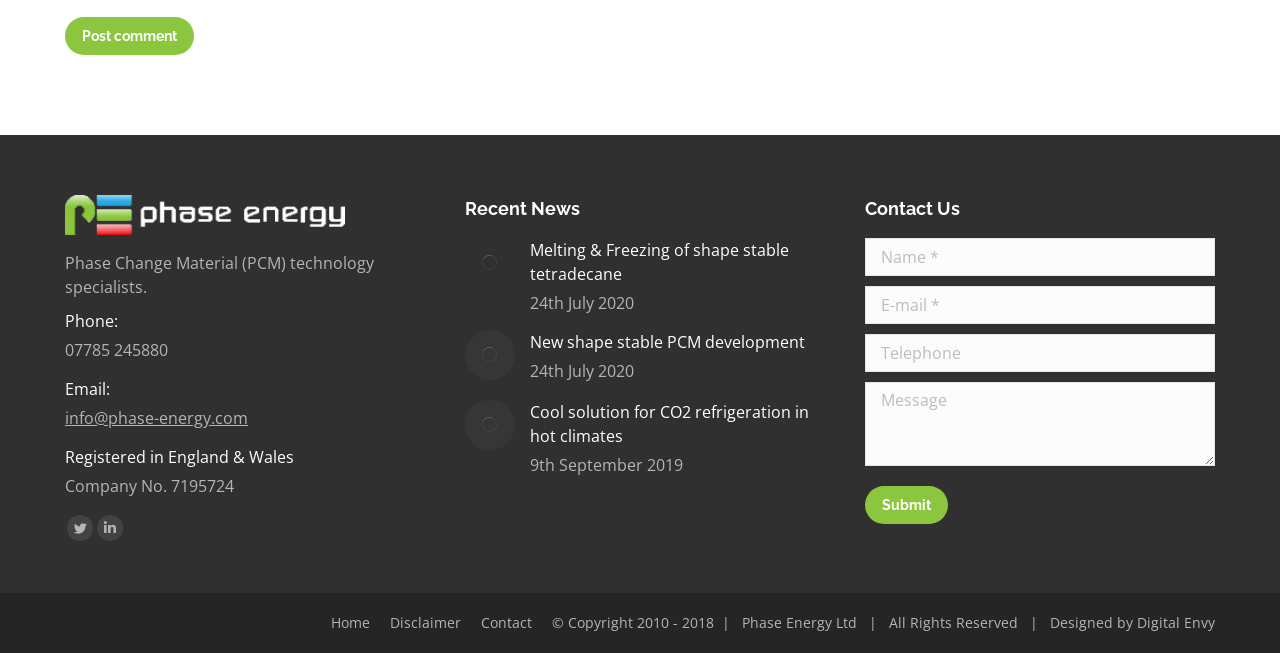Locate the bounding box coordinates of the area you need to click to fulfill this instruction: 'Submit the contact form'. The coordinates must be in the form of four float numbers ranging from 0 to 1: [left, top, right, bottom].

[0.748, 0.744, 0.816, 0.808]